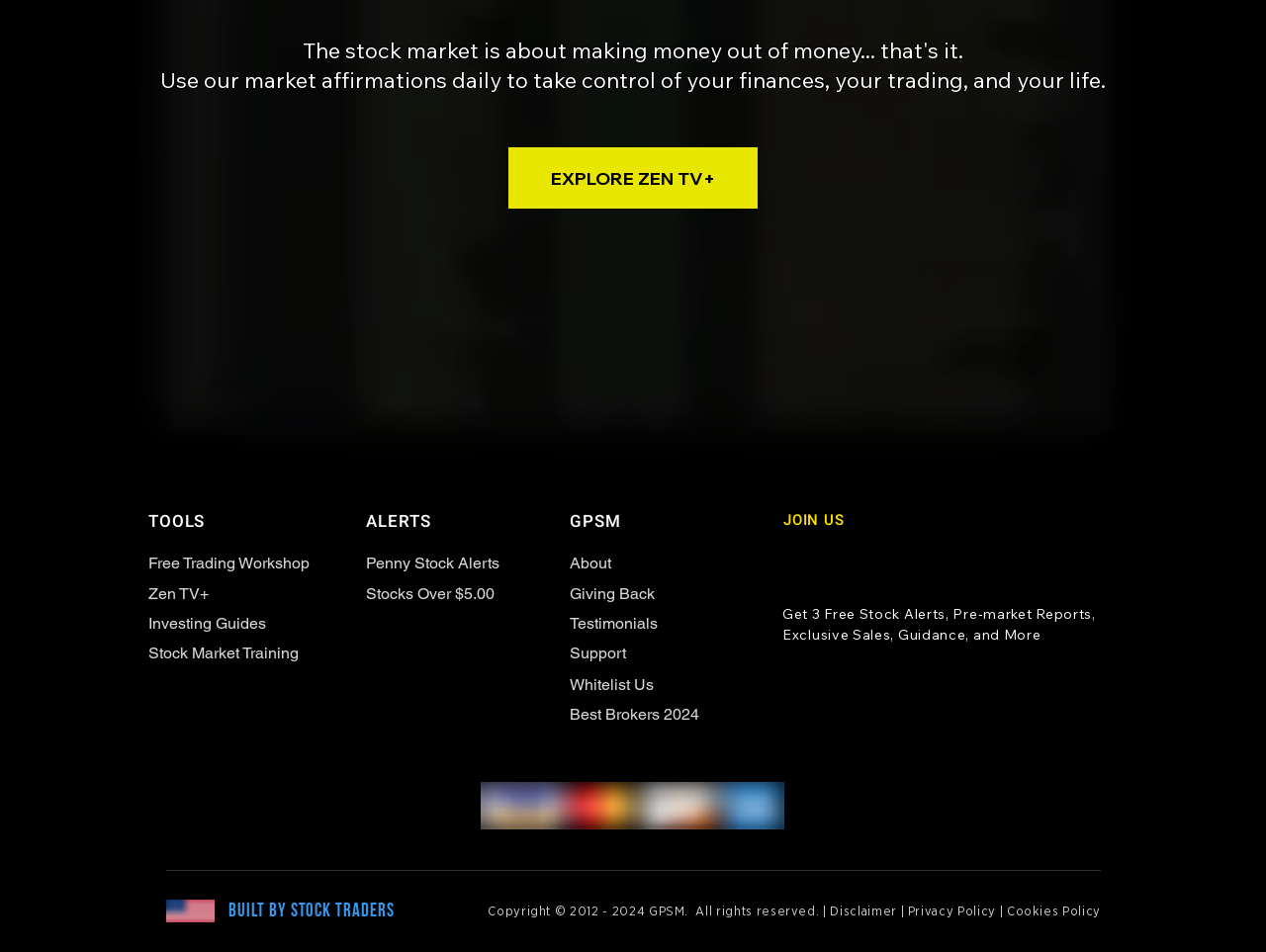Specify the bounding box coordinates for the region that must be clicked to perform the given instruction: "Go to NEWS & EVENTS".

None